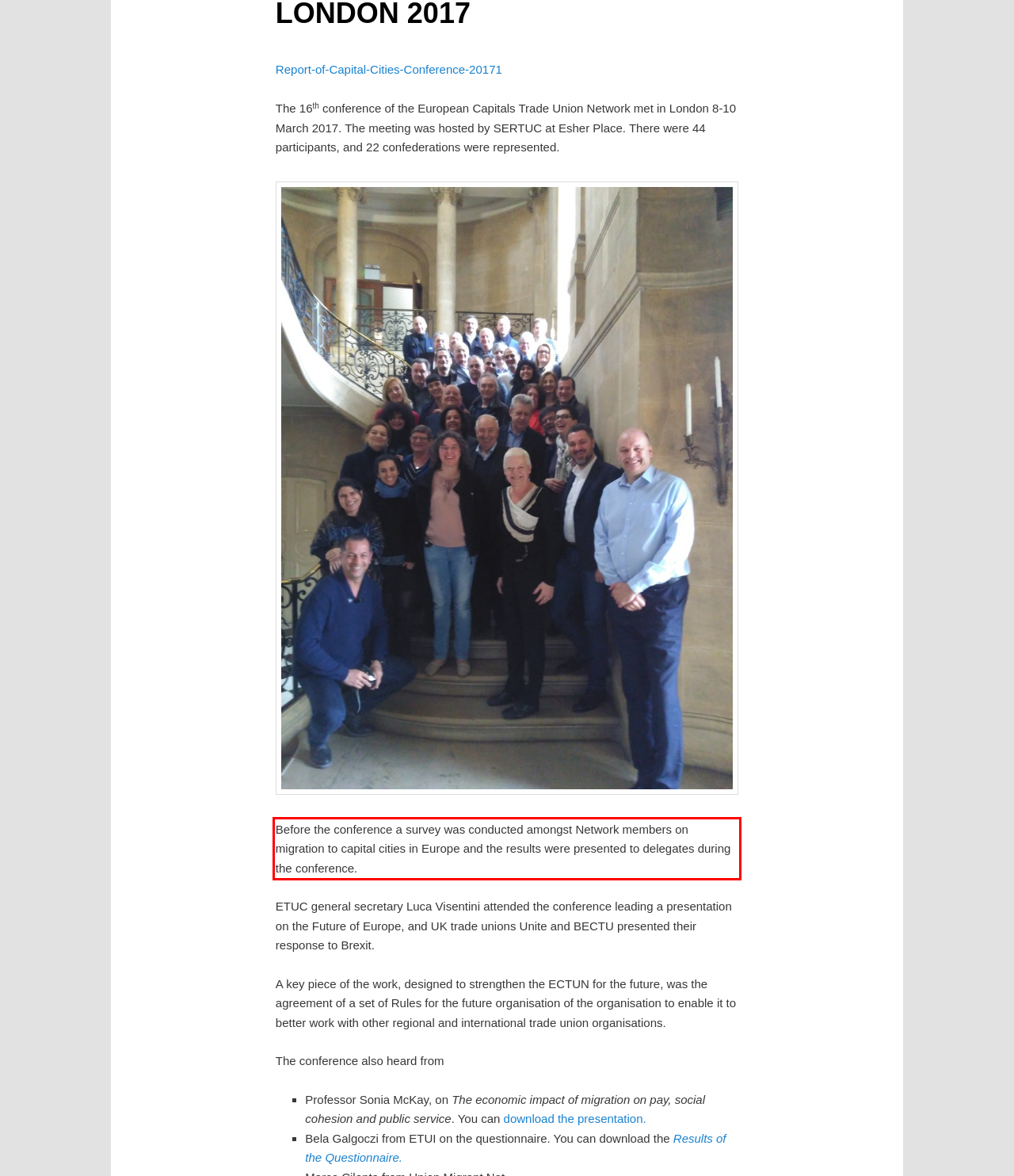Given a screenshot of a webpage with a red bounding box, please identify and retrieve the text inside the red rectangle.

Before the conference a survey was conducted amongst Network members on migration to capital cities in Europe and the results were presented to delegates during the conference.